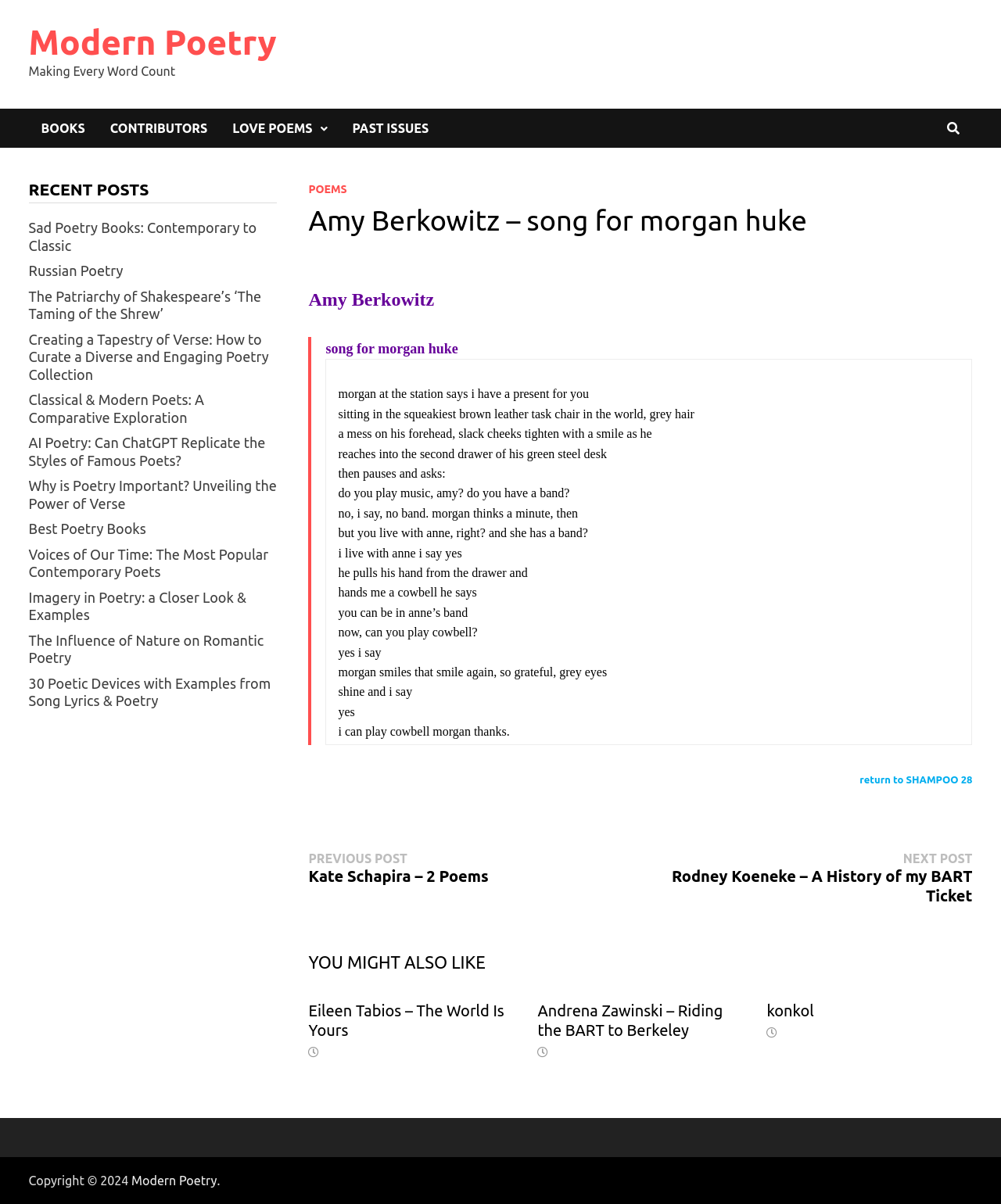Can you find the bounding box coordinates for the element to click on to achieve the instruction: "Click on the 'POEMS' link"?

[0.308, 0.152, 0.347, 0.162]